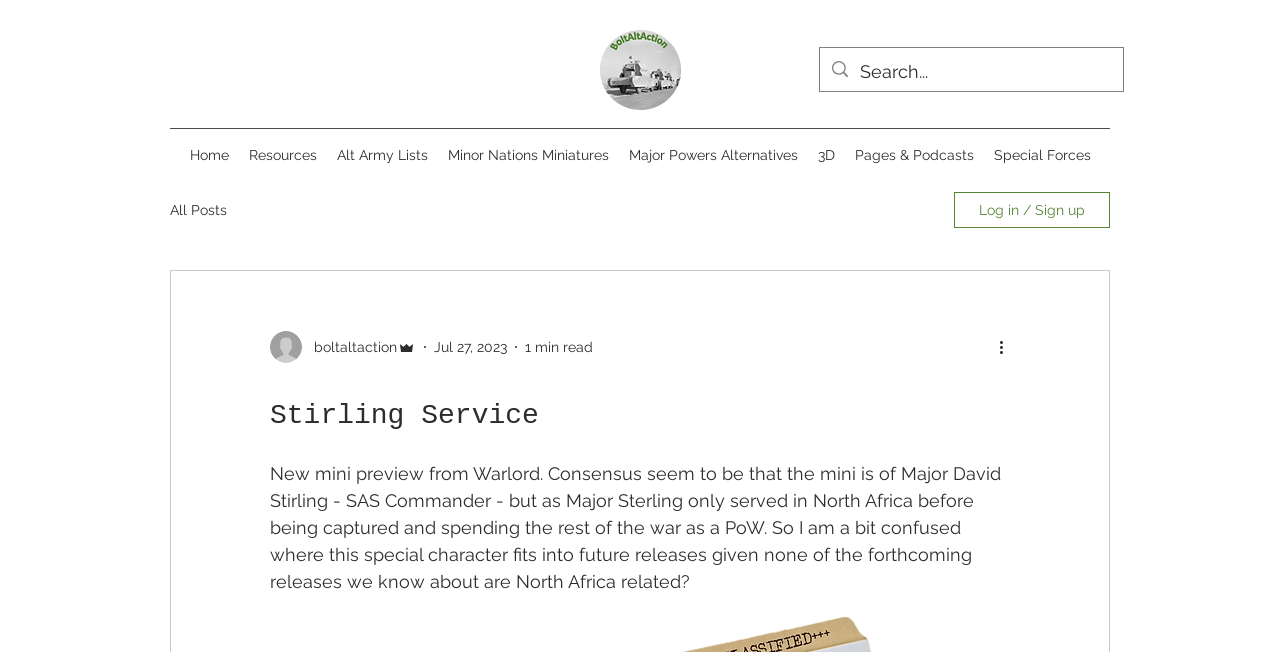Respond with a single word or phrase:
What is the name of the mini preview?

Major David Stirling